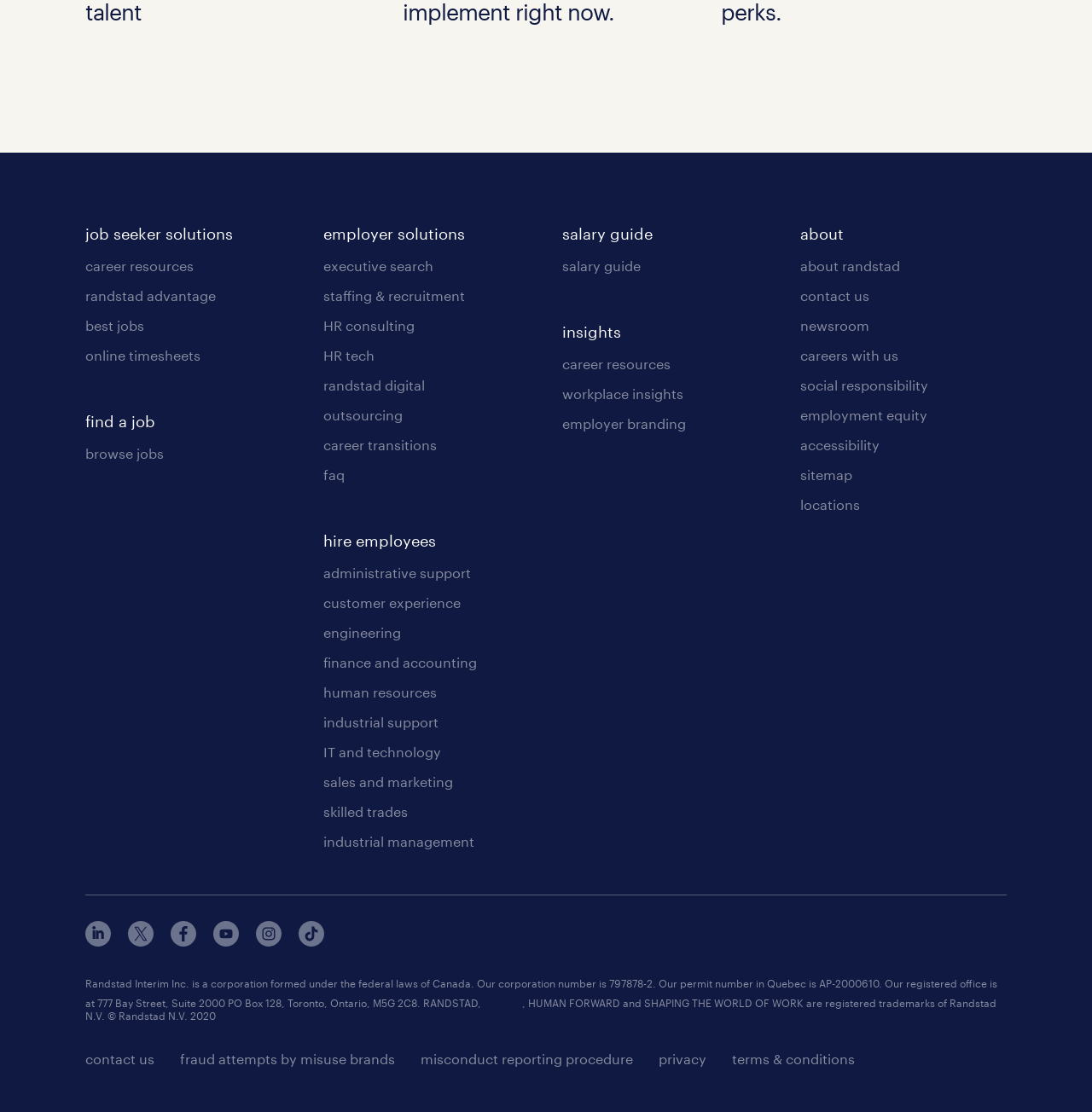What is the purpose of the 'salary guide' link?
From the screenshot, provide a brief answer in one word or phrase.

Provide salary information